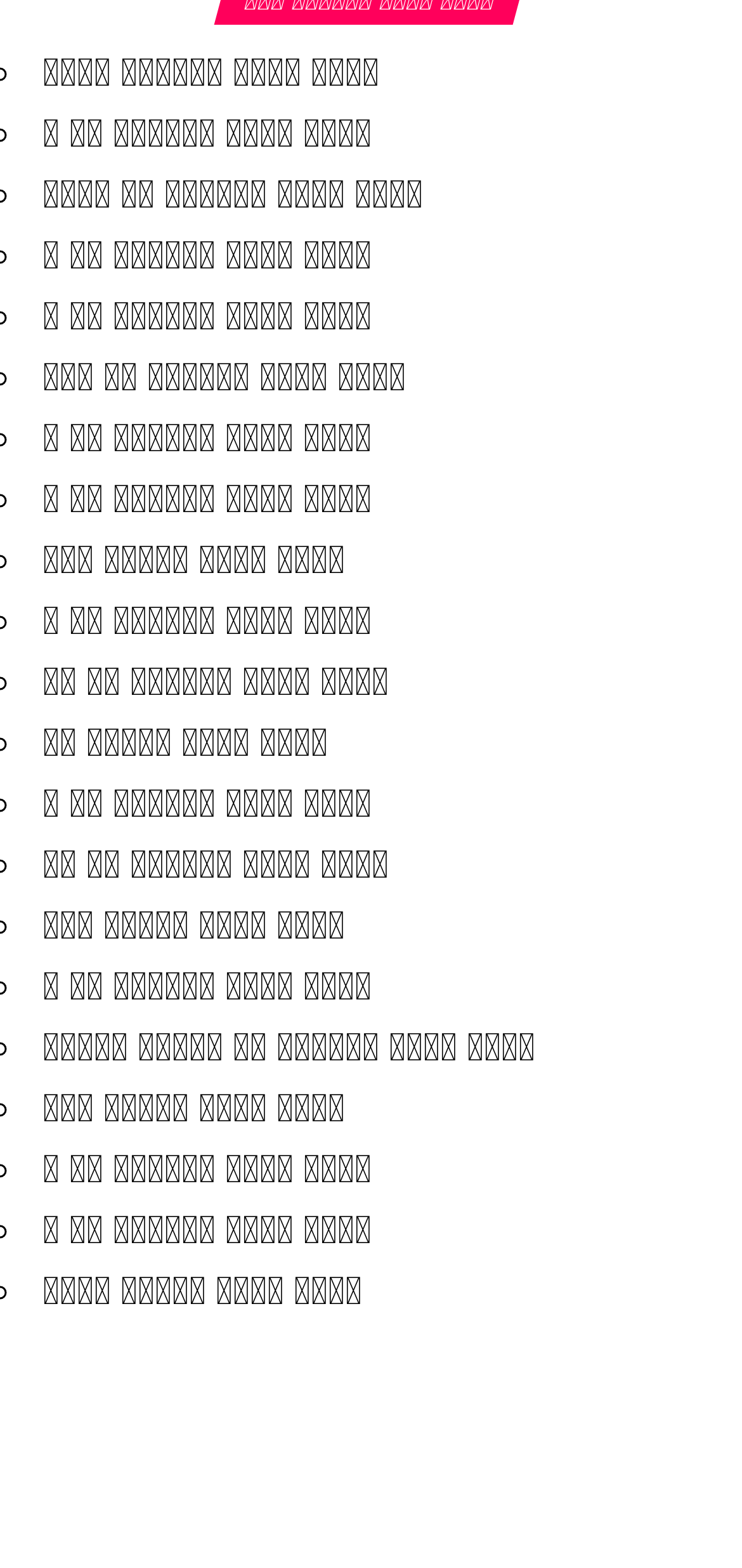Please specify the bounding box coordinates in the format (top-left x, top-left y, bottom-right x, bottom-right y), with values ranging from 0 to 1. Identify the bounding box for the UI component described as follows: बिना मात्रा वाले शब्द

[0.057, 0.032, 0.511, 0.061]